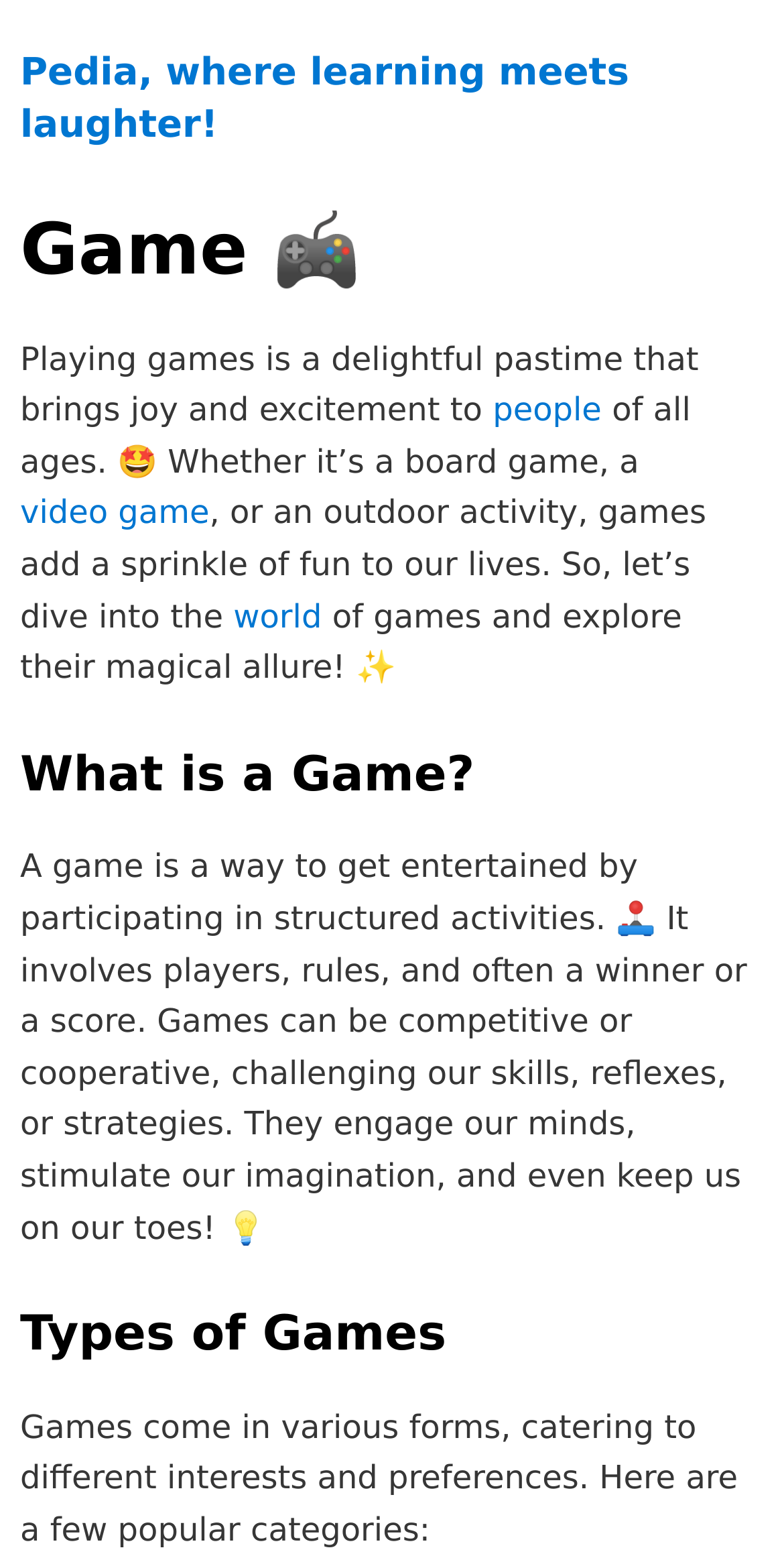What types of games are mentioned?
Please describe in detail the information shown in the image to answer the question.

The webpage mentions that games come in various forms, catering to different interests and preferences, and provides a few popular categories, although the specific categories are not listed.